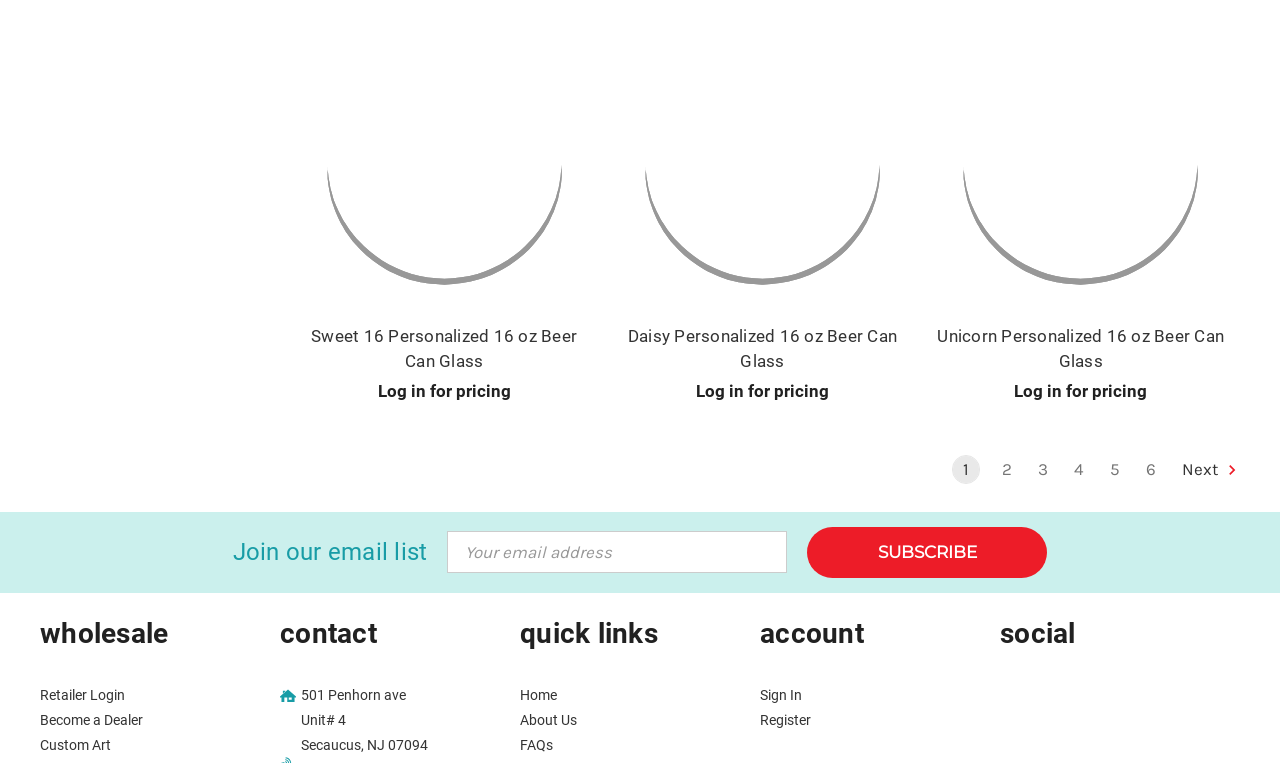Identify the bounding box of the HTML element described as: "name="nl_email" placeholder="Your email address"".

[0.35, 0.696, 0.615, 0.751]